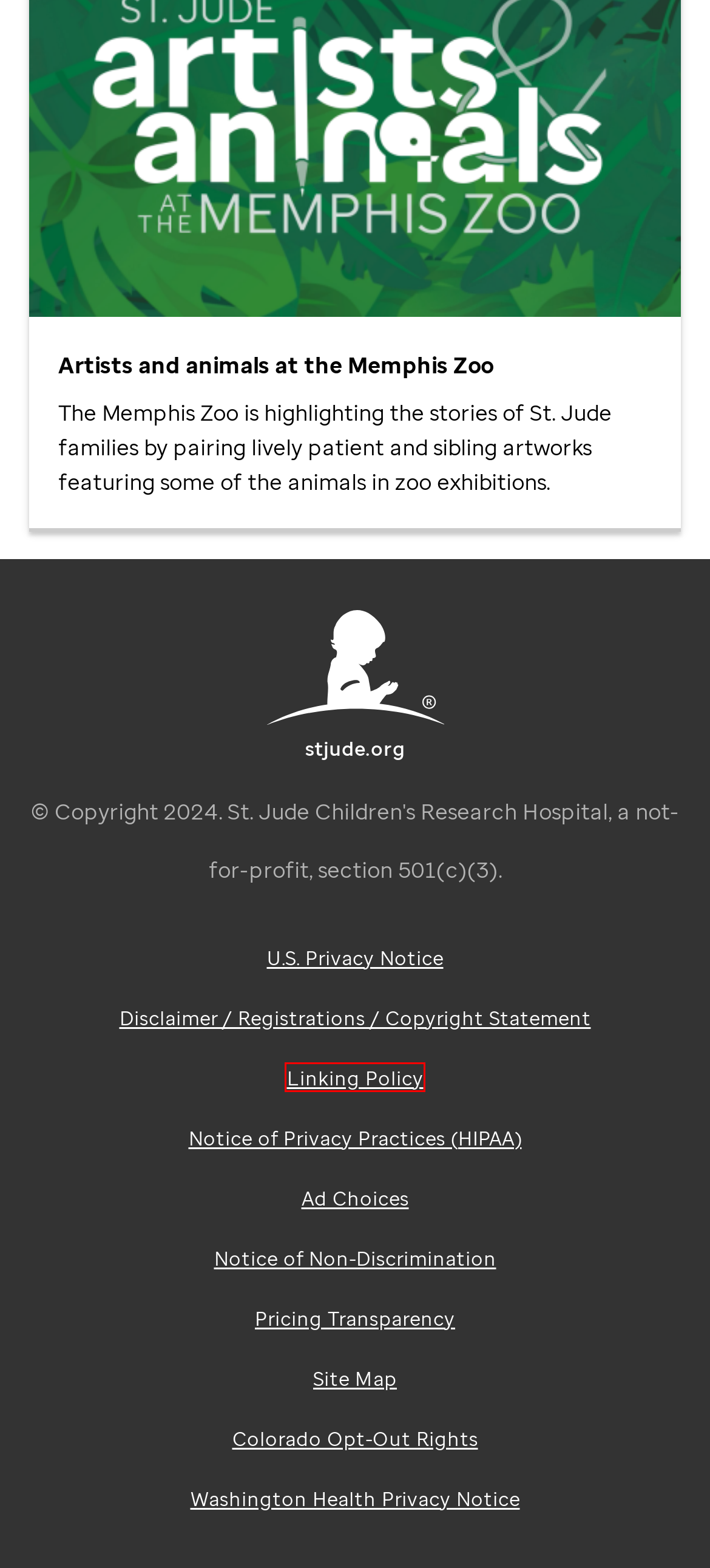Review the screenshot of a webpage containing a red bounding box around an element. Select the description that best matches the new webpage after clicking the highlighted element. The options are:
A. Notice of Privacy Practices (HIPAA) - St. Jude Children’s Research Hospital
B. St. Jude Children's Research Hospital
C. Linking Policy - St. Jude Children’s Research Hospital
D. Financial/Charging Information - St. Jude Children’s Research Hospital
E. Colorado Opt-Out Request Form - St. Jude Children’s Research Hospital
F. U.S. Privacy Policy Statement - St. Jude Children’s Research Hospital
G. Site Map - St. Jude Children’s Research Hospital
H. Legal - St. Jude Children’s Research Hospital

C